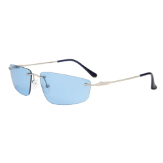Paint a vivid picture with your words by describing the image in detail.

This image showcases a pair of stylish rimless polarized sunglasses featuring a sleek and modern design. The lenses are tinted in a light blue shade, providing both a fashionable look and UV protection. The lightweight metal frame enhances comfort and durability, making these sunglasses suitable for various outdoor activities. The subtle yet sophisticated aesthetic is perfect for anyone looking to combine fashion with functionality. Ideal for sunny days, these sunglasses promise to complement casual and sporty outfits alike.